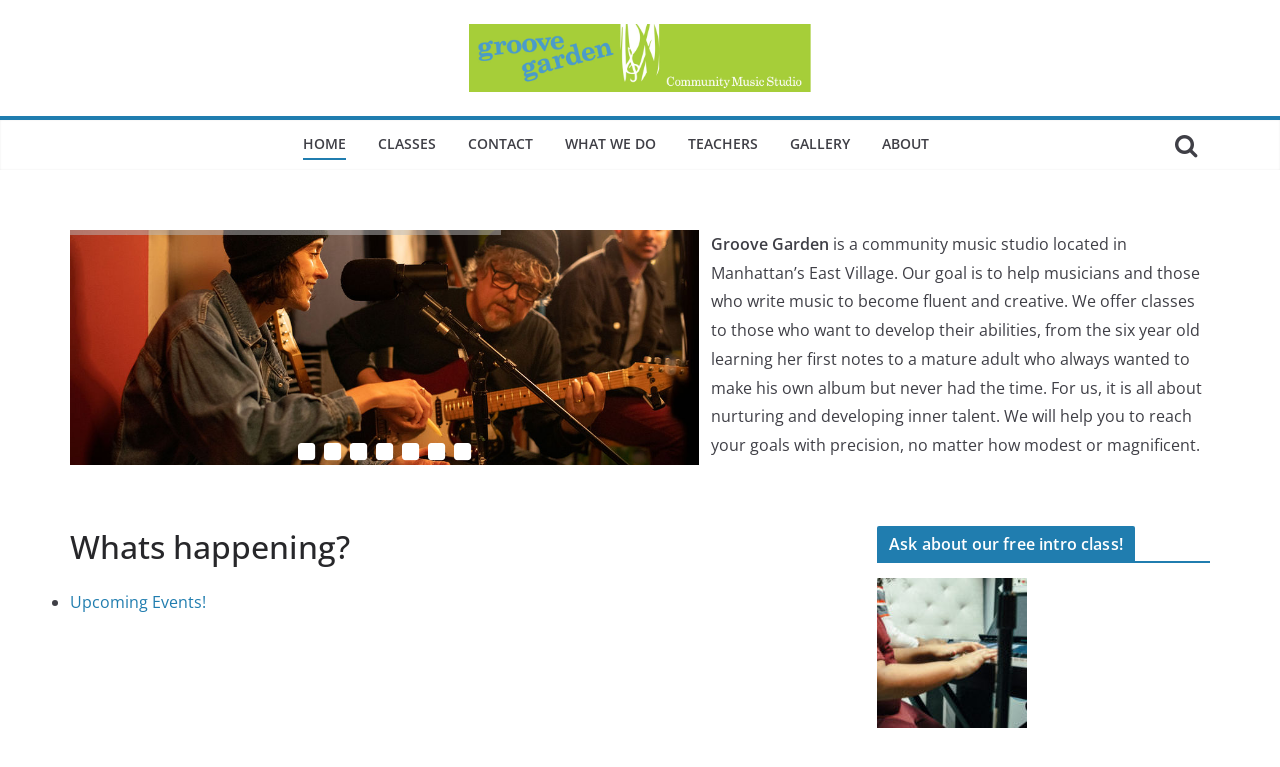Please find the bounding box for the following UI element description. Provide the coordinates in (top-left x, top-left y, bottom-right x, bottom-right y) format, with values between 0 and 1: Upcoming Events!

[0.055, 0.77, 0.161, 0.799]